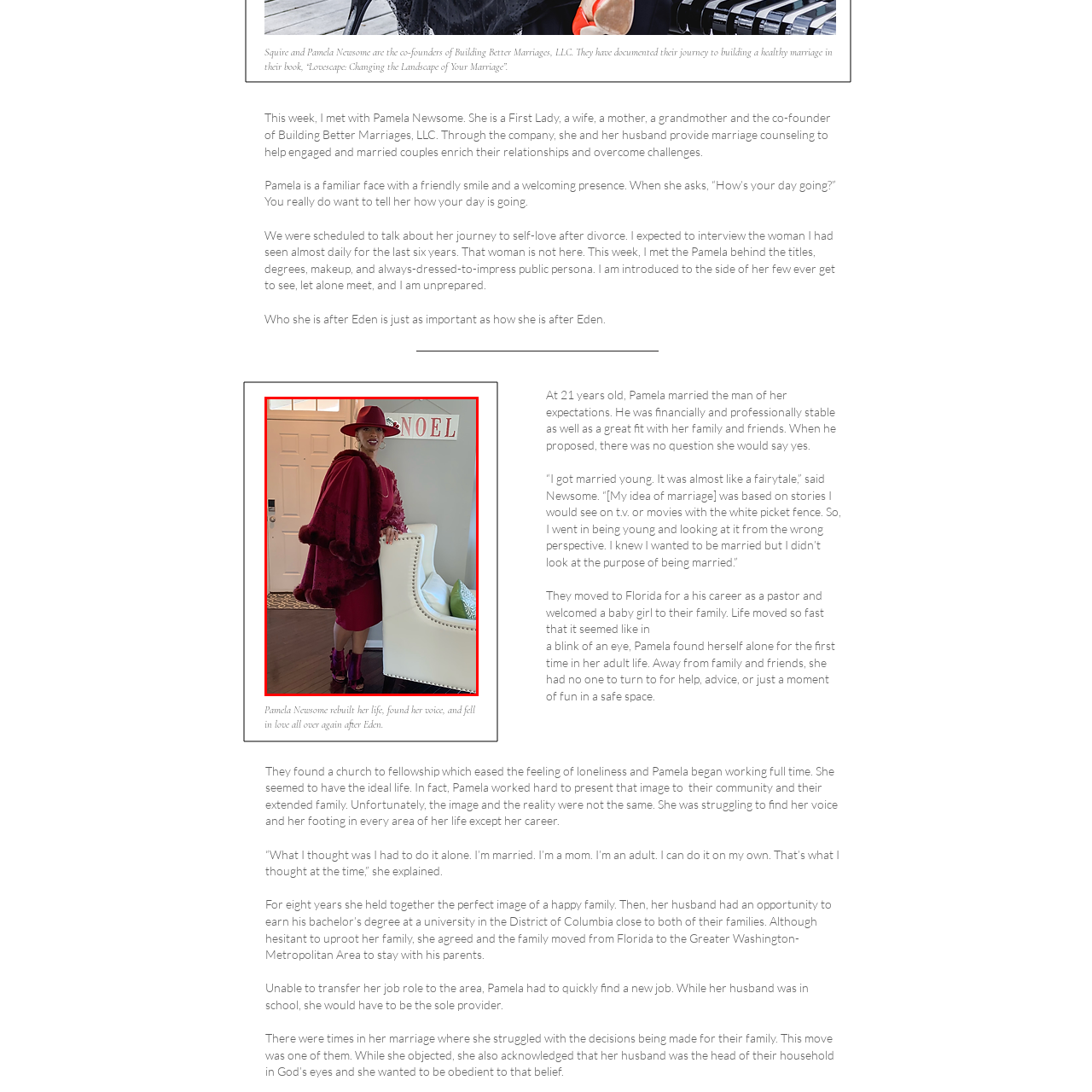Craft an in-depth description of the visual elements captured within the red box.

In this vibrant image, a stylish woman stands confidently in an elegantly decorated entryway. She wears an eye-catching red ensemble, complete with a matching wide-brimmed hat and a luxurious cape that adds a touch of sophistication. The deep hues of her outfit resonate with the festive spirit, complemented by her chic platform heels.

The setting features a cozy chair with a white frame and a green cushion, contrasting beautifully with the dark wood flooring. Above her, a decorative sign reading "NOEL" hints at a joyful celebration, possibly during the holiday season. This captures not just her fashion sense, but also a moment of poised elegance and warmth in a homely atmosphere that radiates positivity and style.